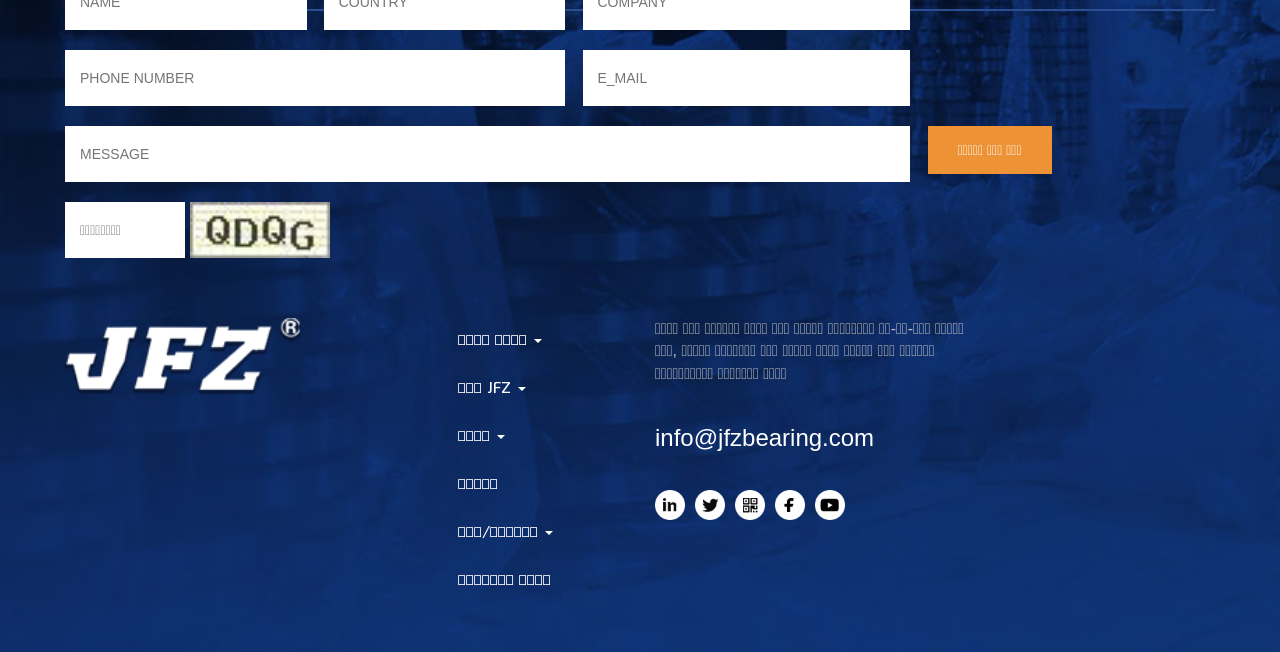Extract the bounding box for the UI element that matches this description: "title="click to change"".

[0.148, 0.309, 0.258, 0.395]